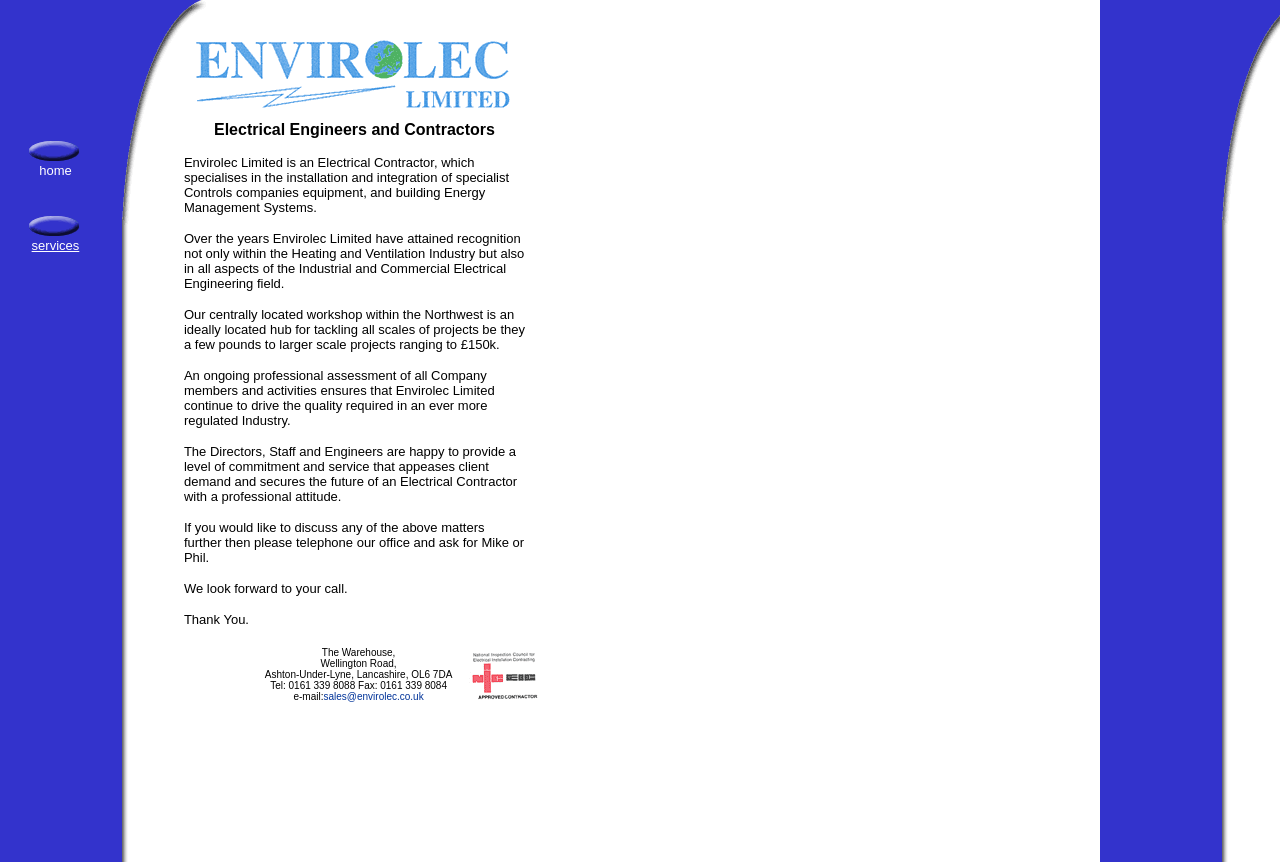Bounding box coordinates are specified in the format (top-left x, top-left y, bottom-right x, bottom-right y). All values are floating point numbers bounded between 0 and 1. Please provide the bounding box coordinate of the region this sentence describes: sales@envirolec.co.uk

[0.253, 0.802, 0.331, 0.814]